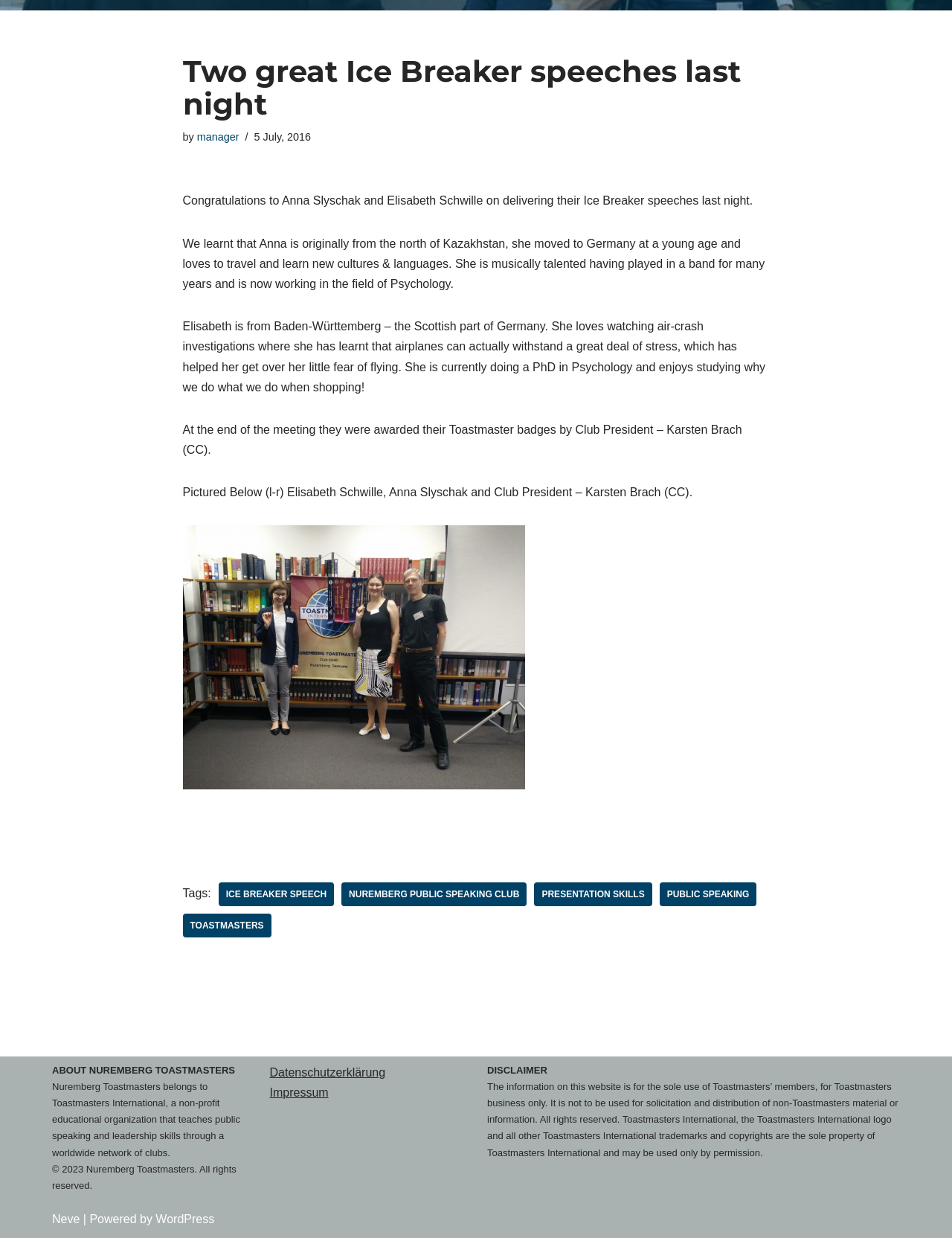Identify the bounding box coordinates for the UI element described by the following text: "public speaking". Provide the coordinates as four float numbers between 0 and 1, in the format [left, top, right, bottom].

[0.693, 0.713, 0.795, 0.732]